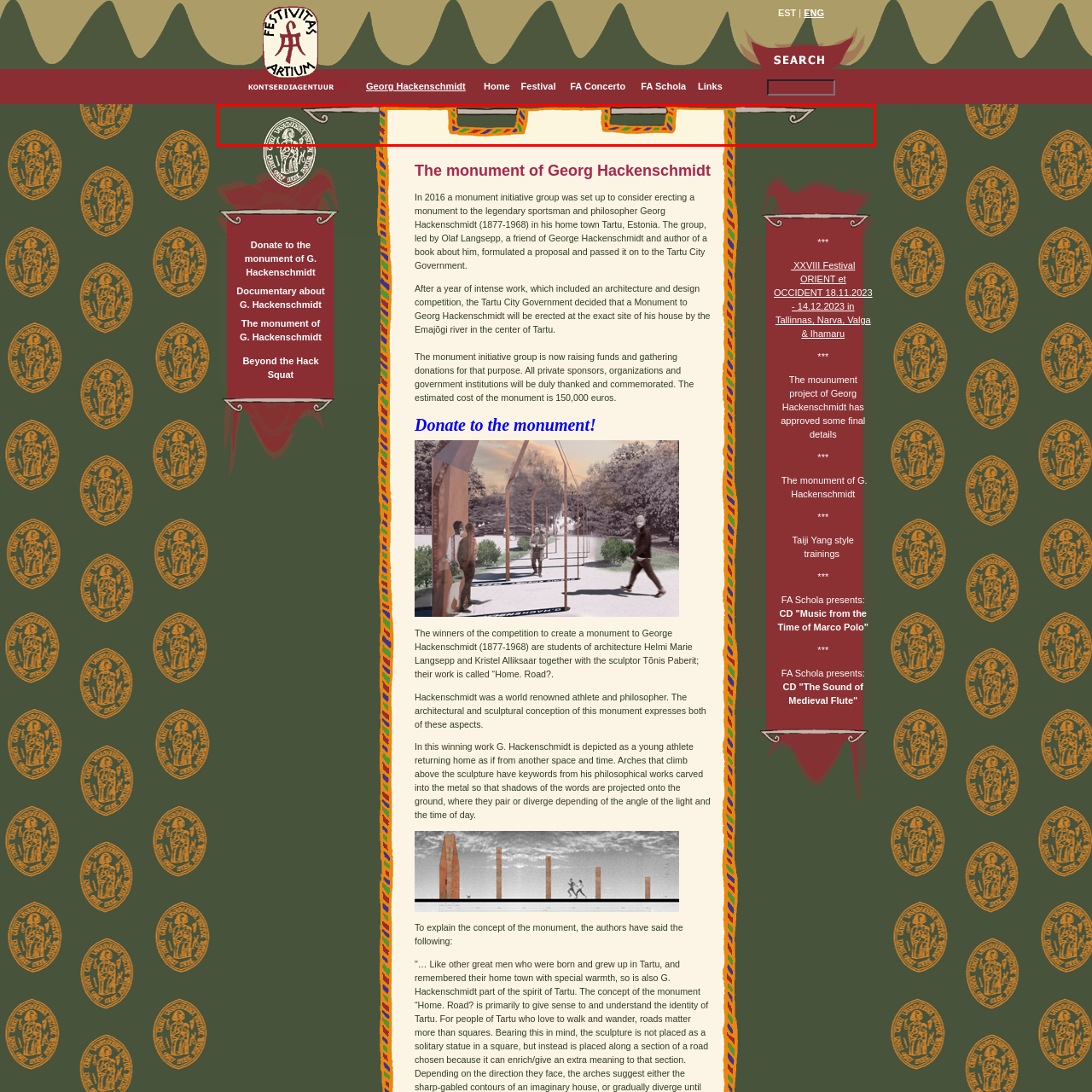Carefully examine the image inside the red box and generate a detailed caption for it.

The image features a visually striking and intricate ornamental border that evokes a sense of cultural heritage. The top part showcases a decorative design, characterized by vibrant patterns in orange, yellow, and green, which frame a central blank space, suggesting it may be intended for text or graphical elements. On the left side, there’s a circular emblem, potentially representing a festival, institution, or community group, hinting at its connection to artistic or cultural activities.

This design could be part of promotional materials related to the "Festivitas Artium" event or the Georg Hackenschmidt initiative, emphasizing the importance of cultural heritage and artistic expression within the community. The overall aesthetic reflects traditional influences, merging them with a contemporary visual language while inviting viewers to engage with the surrounding events, projects, or historical significance.